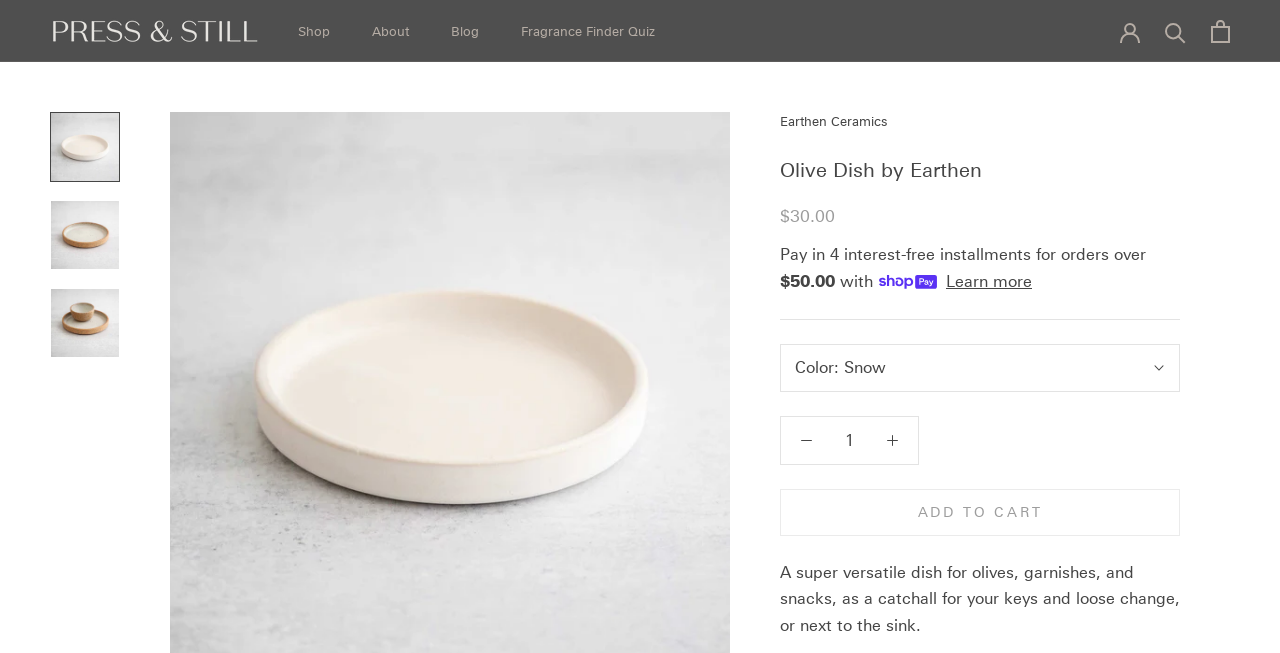Locate and generate the text content of the webpage's heading.

Olive Dish by Earthen